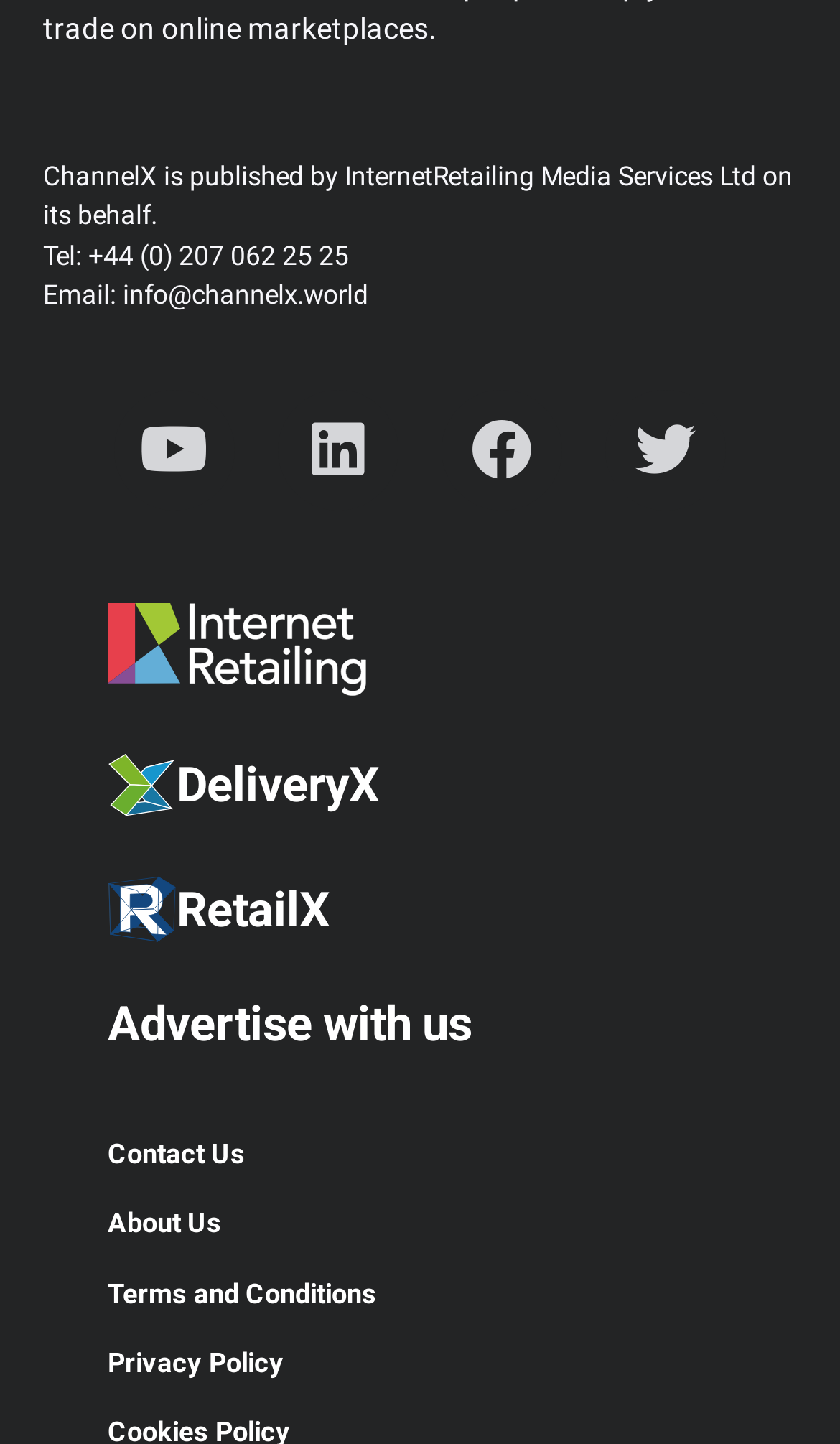Determine the bounding box coordinates for the UI element matching this description: "Terms and Conditions".

[0.077, 0.872, 0.923, 0.92]